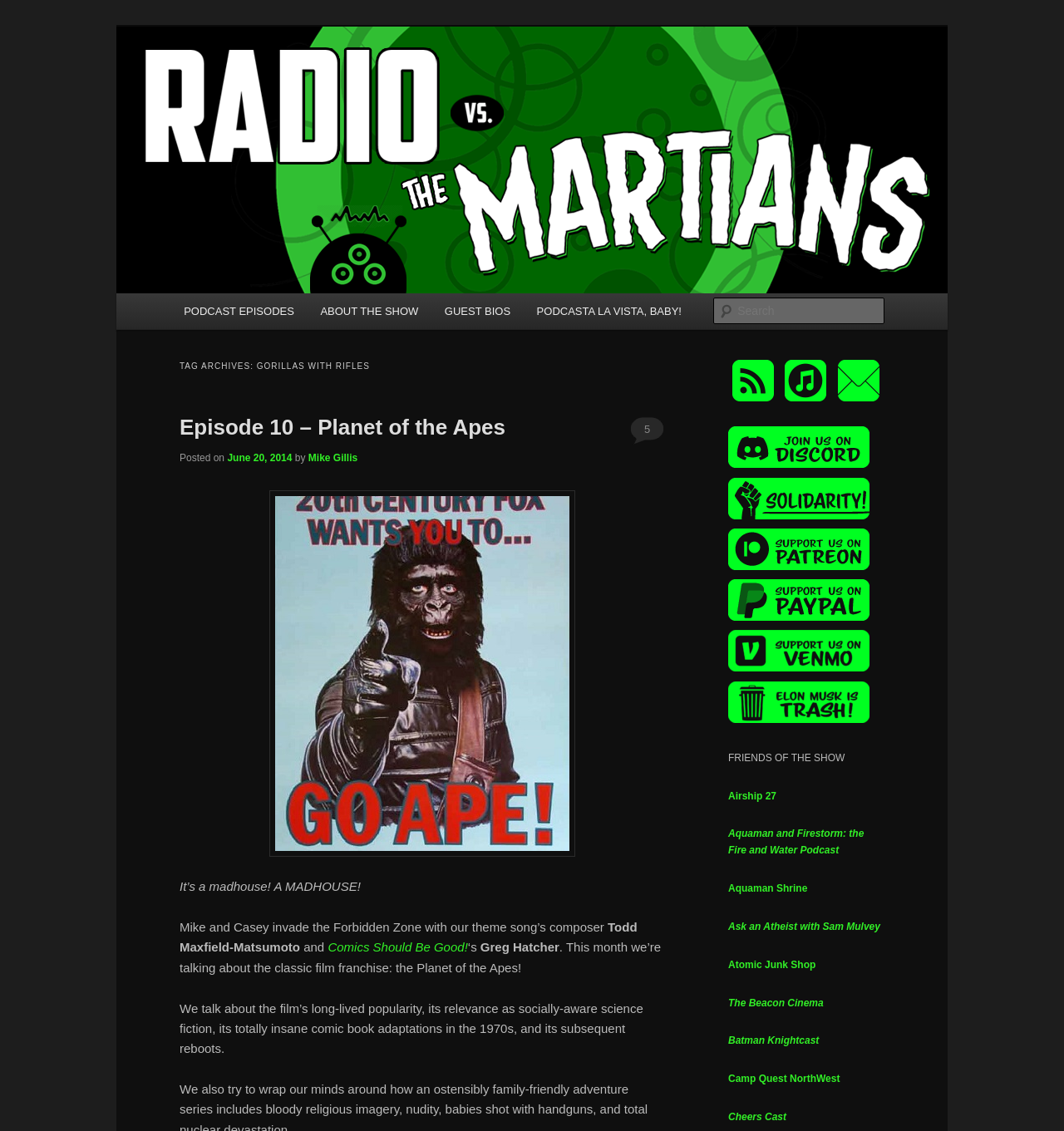Identify the bounding box for the UI element described as: "June 20, 2014". Ensure the coordinates are four float numbers between 0 and 1, formatted as [left, top, right, bottom].

[0.214, 0.399, 0.275, 0.41]